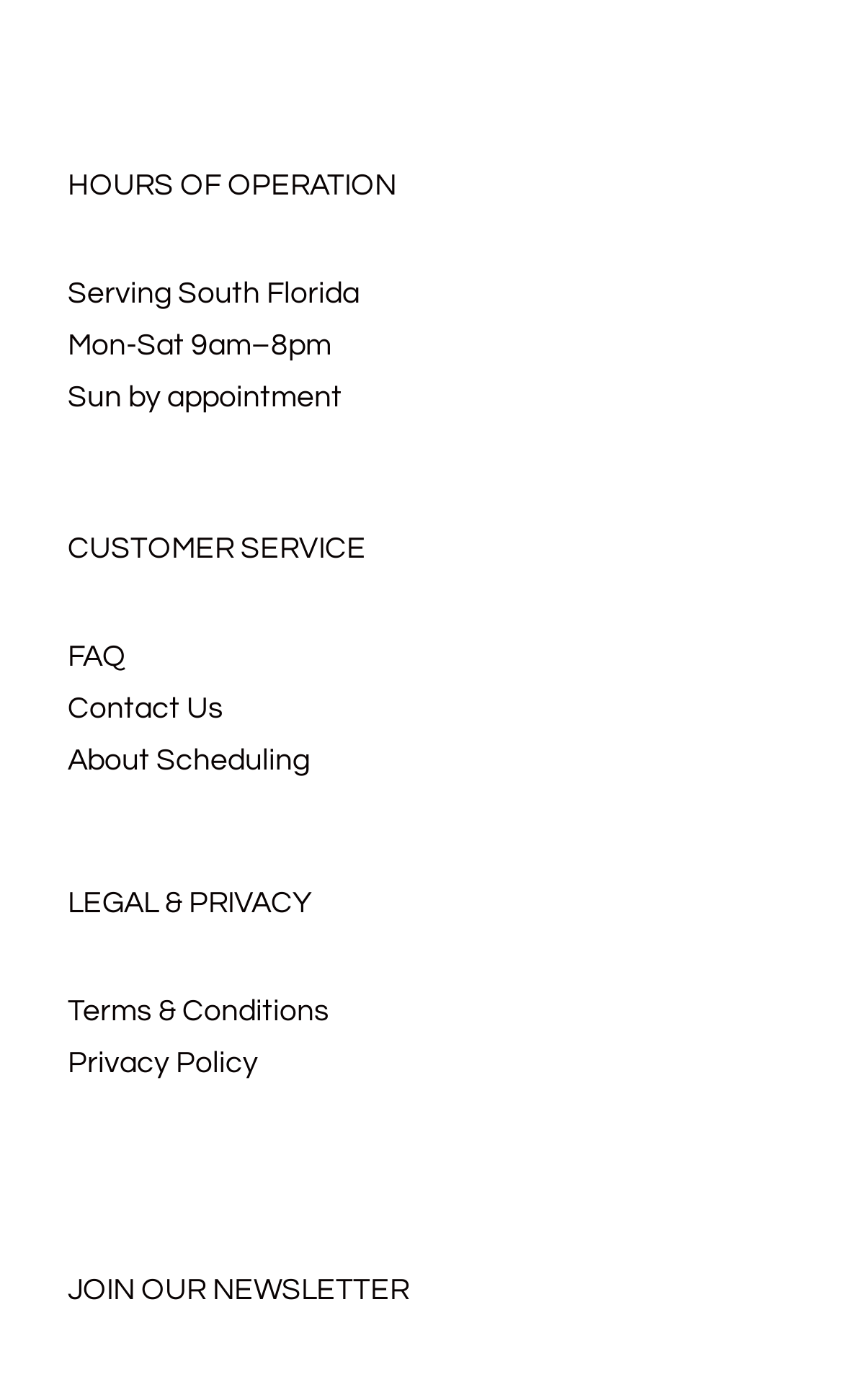What region is being served by this organization?
Refer to the screenshot and deliver a thorough answer to the question presented.

I found the answer by looking at the 'Serving South Florida' text, which indicates that the organization serves the South Florida region.